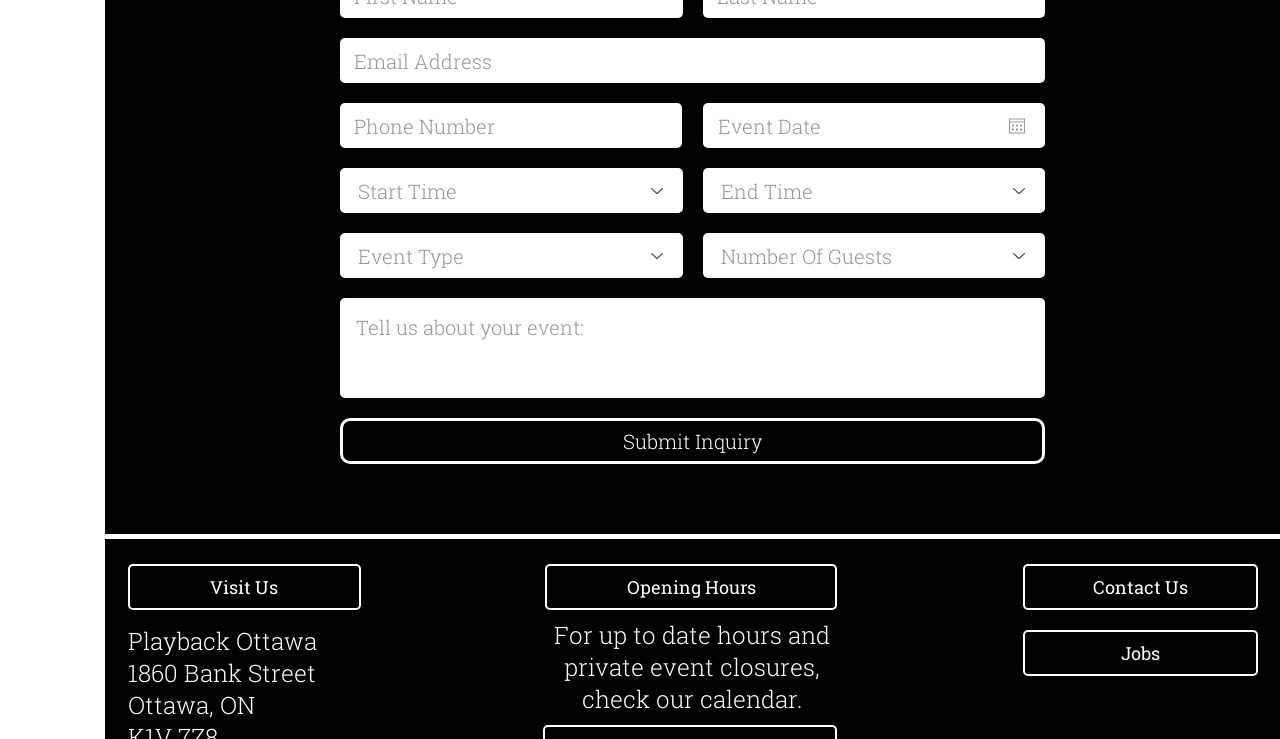Please pinpoint the bounding box coordinates for the region I should click to adhere to this instruction: "Search for something".

None